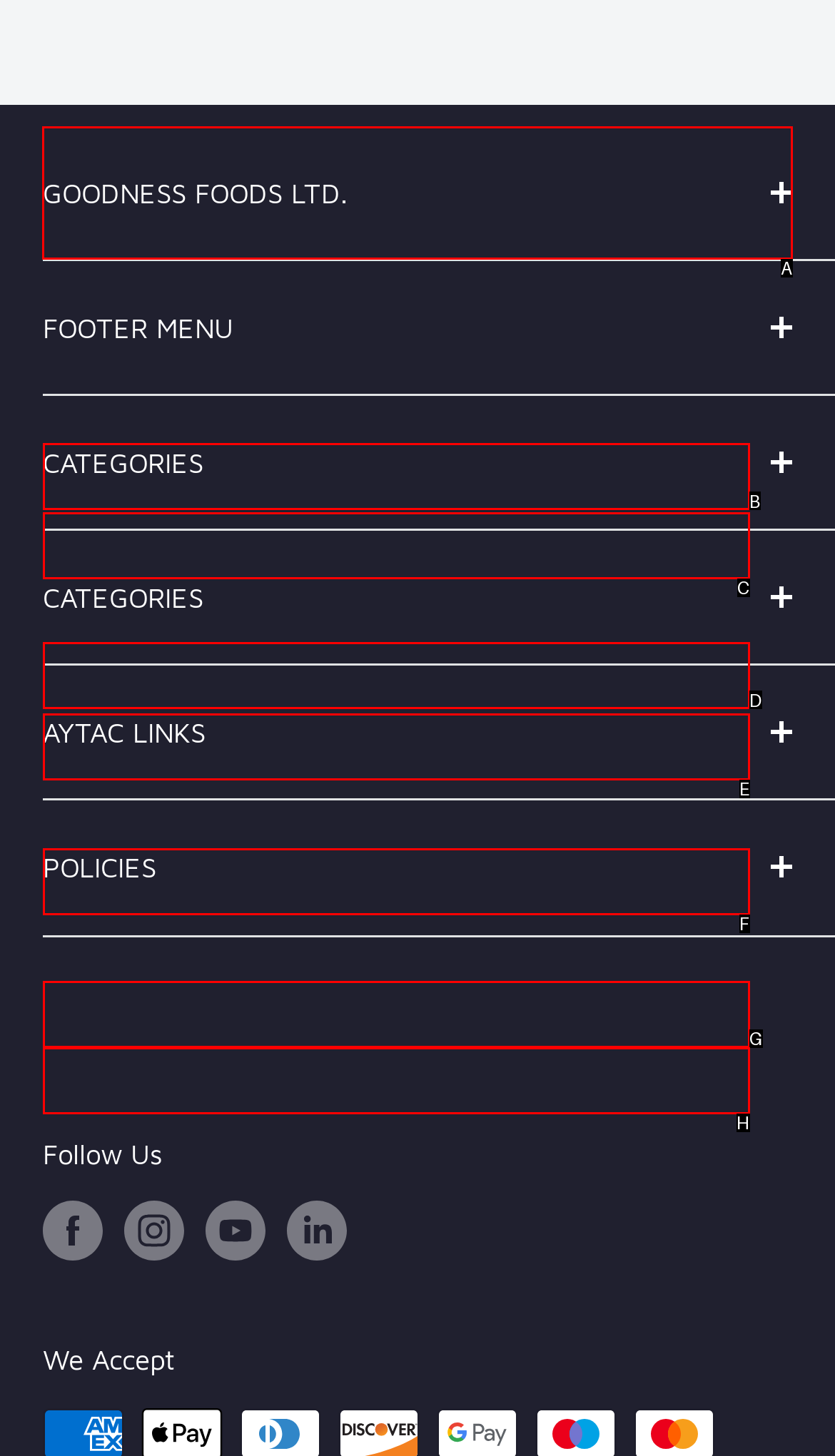Determine the appropriate lettered choice for the task: Click the 'GOODNESS FOODS LTD.' button. Reply with the correct letter.

A